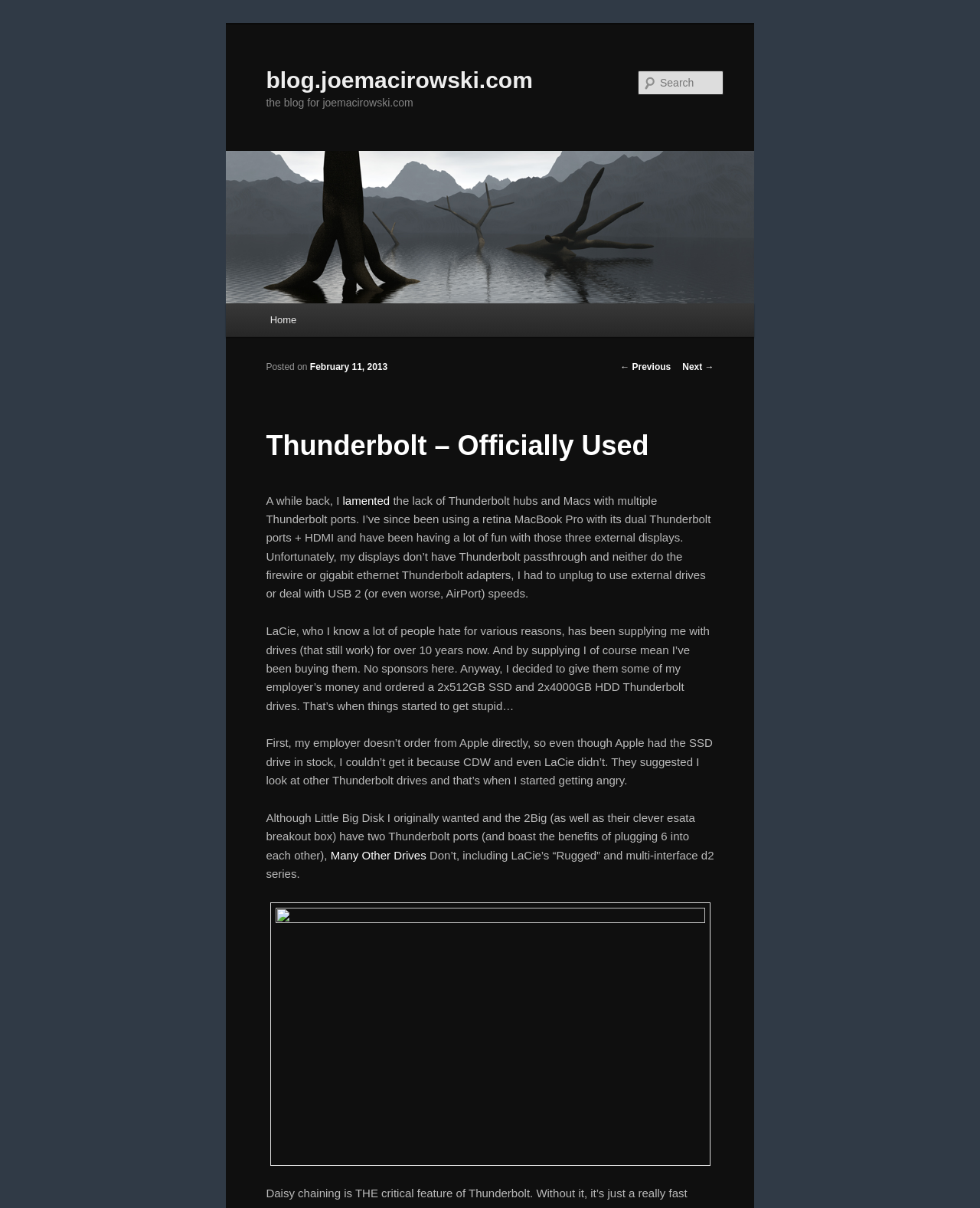Elaborate on the webpage's design and content in a detailed caption.

The webpage is a blog post titled "Thunderbolt – Officially Used" on the blog.joemacirowski.com website. At the top, there is a heading with the website's name, followed by a link to the website. Below this, there is another heading that describes the website as "the blog for joemacirowski.com". 

To the right of these headings, there is an image of the website's logo. Above the image, there is a link to the website. 

On the top right corner, there is a search bar with a "Search" label. 

Below the search bar, there is a main menu with links to "Skip to primary content", "Home", and other navigation options. 

The main content of the blog post starts with a heading "Thunderbolt – Officially Used" followed by a date "February 11, 2013". The post is a personal account of the author's experience with Thunderbolt hubs and Macs with multiple Thunderbolt ports. The text is divided into several paragraphs, with some links and images embedded within the text. 

There are two images on the page, one of which is the website's logo, and the other is an image related to the blog post content. The images are positioned to the right of the corresponding text. 

The blog post has a total of 6 links, excluding the links to the website and the main menu options. The links are scattered throughout the text, with some of them being part of sentences and others being standalone links.